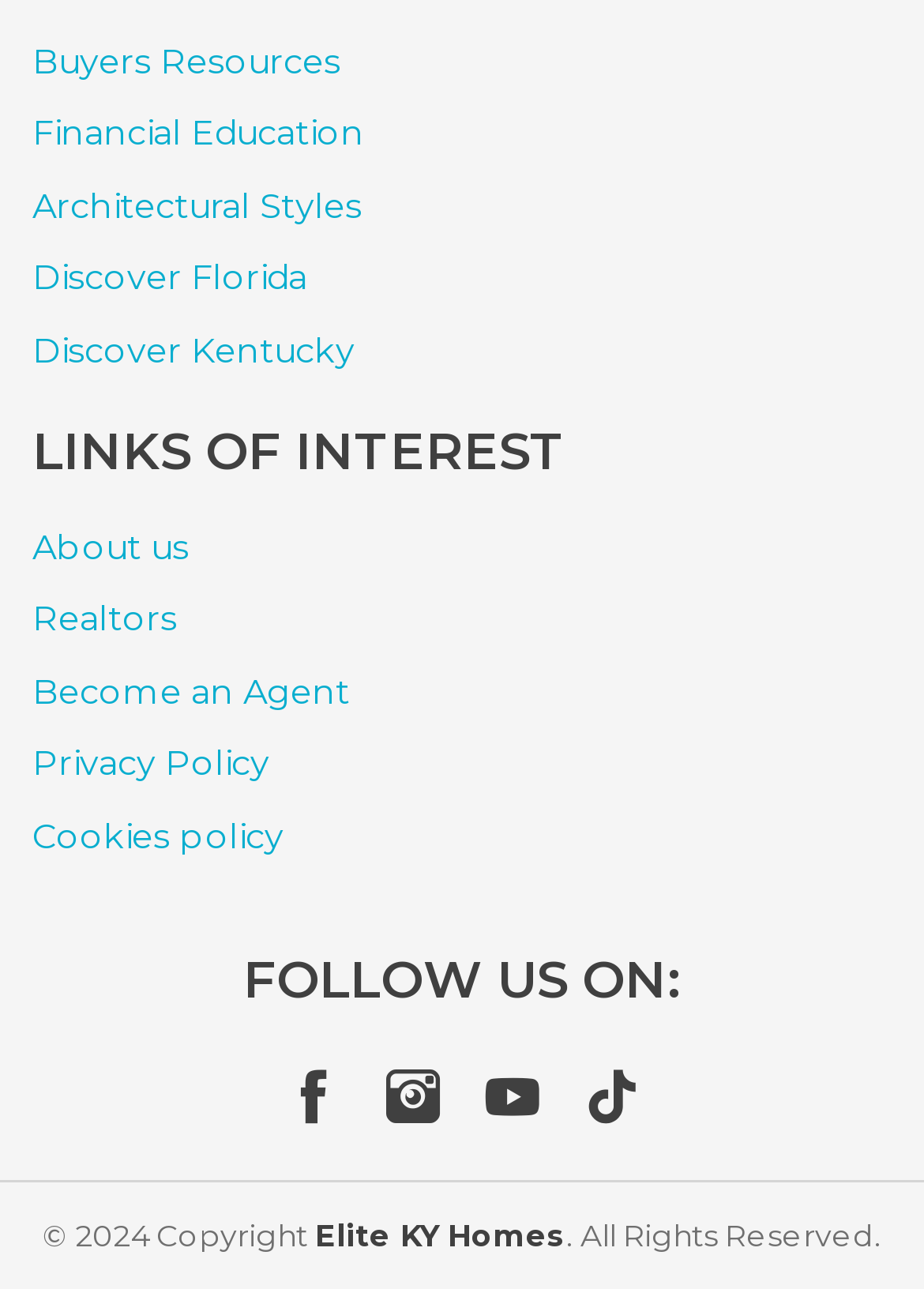Determine the bounding box coordinates for the region that must be clicked to execute the following instruction: "Follow on Facebook".

[0.309, 0.822, 0.368, 0.886]